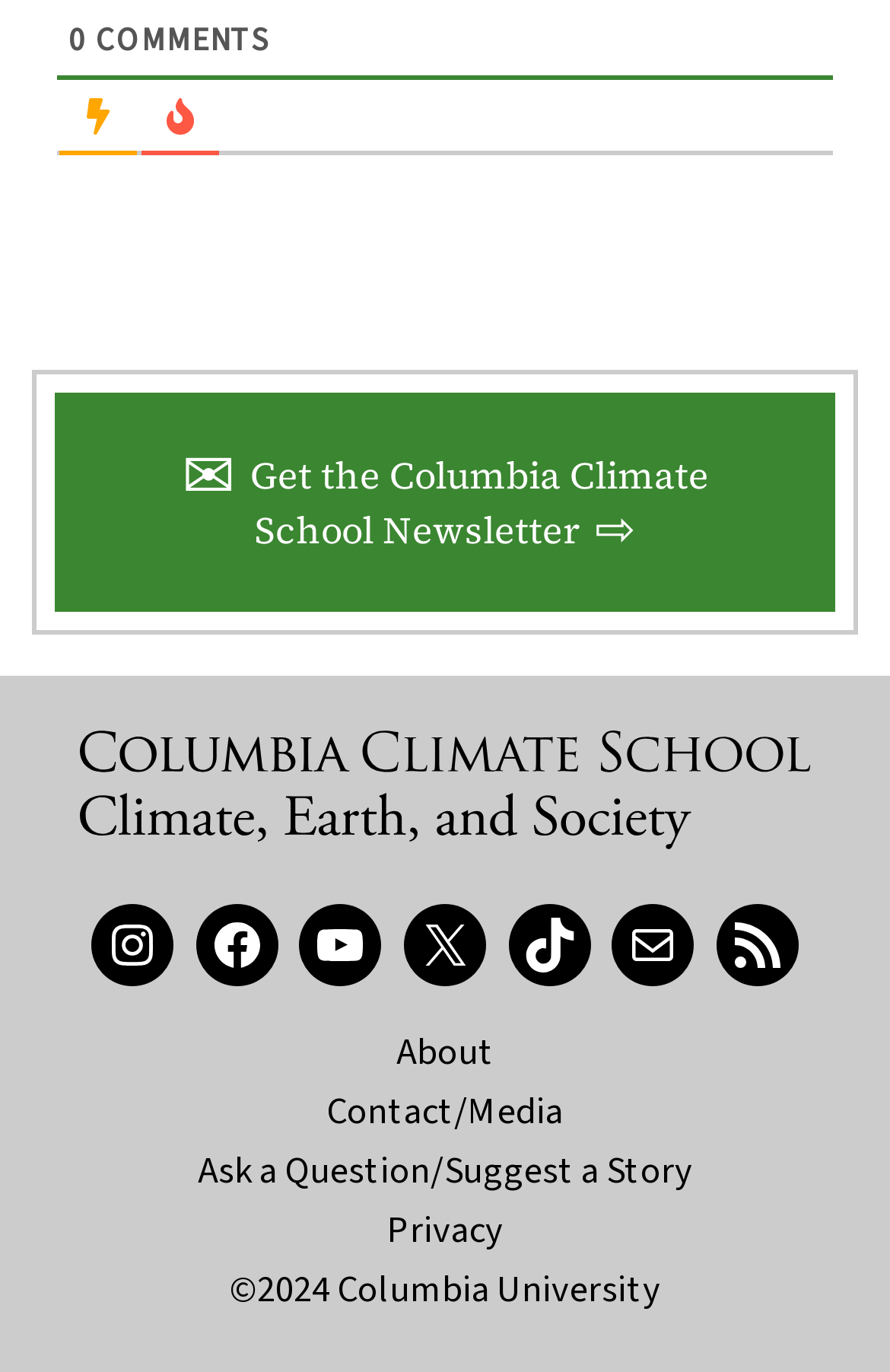How many navigation links are there?
Please give a detailed and elaborate explanation in response to the question.

I counted the number of navigation links by looking at the links with the text 'About', 'Contact/Media', 'Ask a Question/Suggest a Story', and 'Privacy' which are located near the bottom of the page.